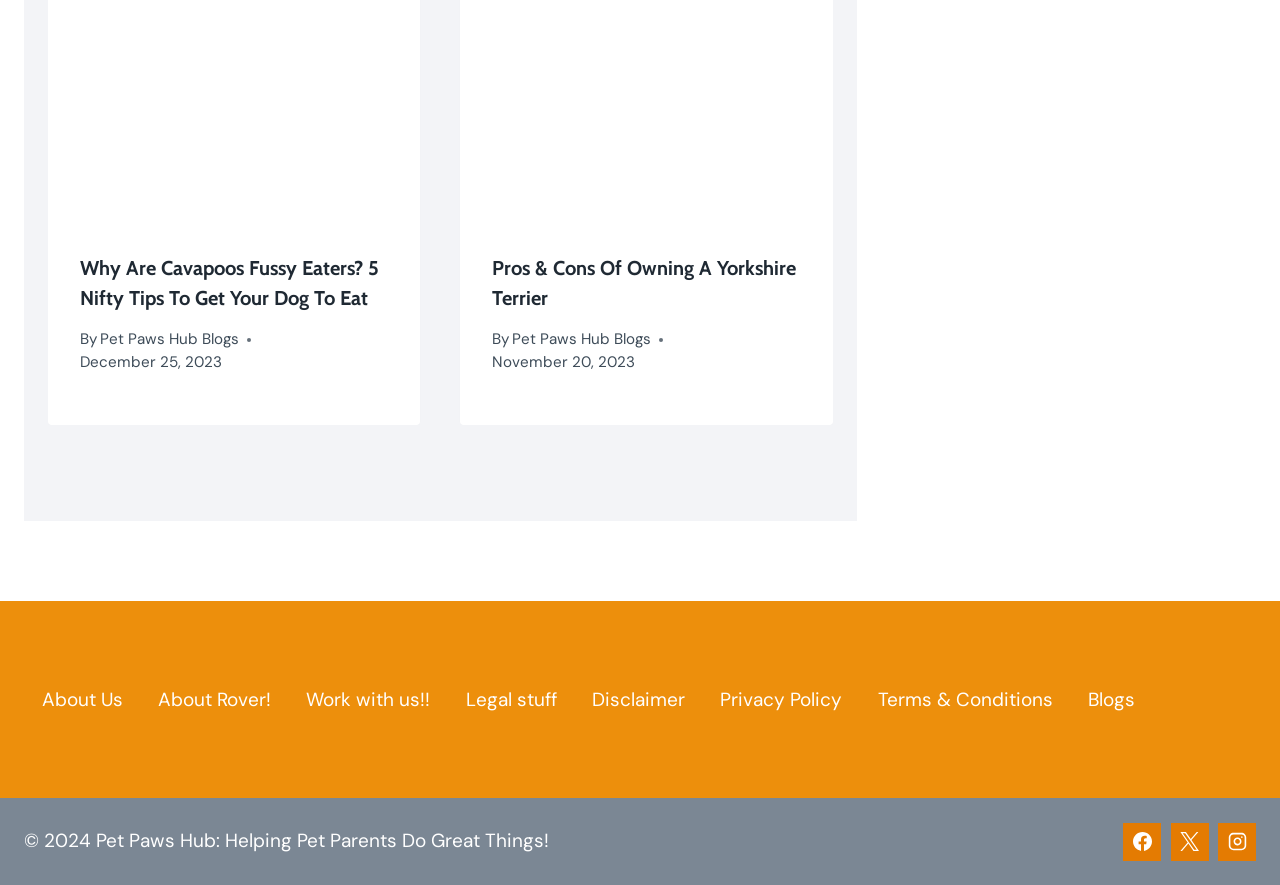Who is the author of the article 'Why Are Cavapoos Fussy Eaters? 5 Nifty Tips To Get Your Dog To Eat'?
Please provide a detailed answer to the question.

I looked at the text next to the 'By' label, which is 'Pet Paws Hub Blogs', so the author of the article is Pet Paws Hub Blogs.